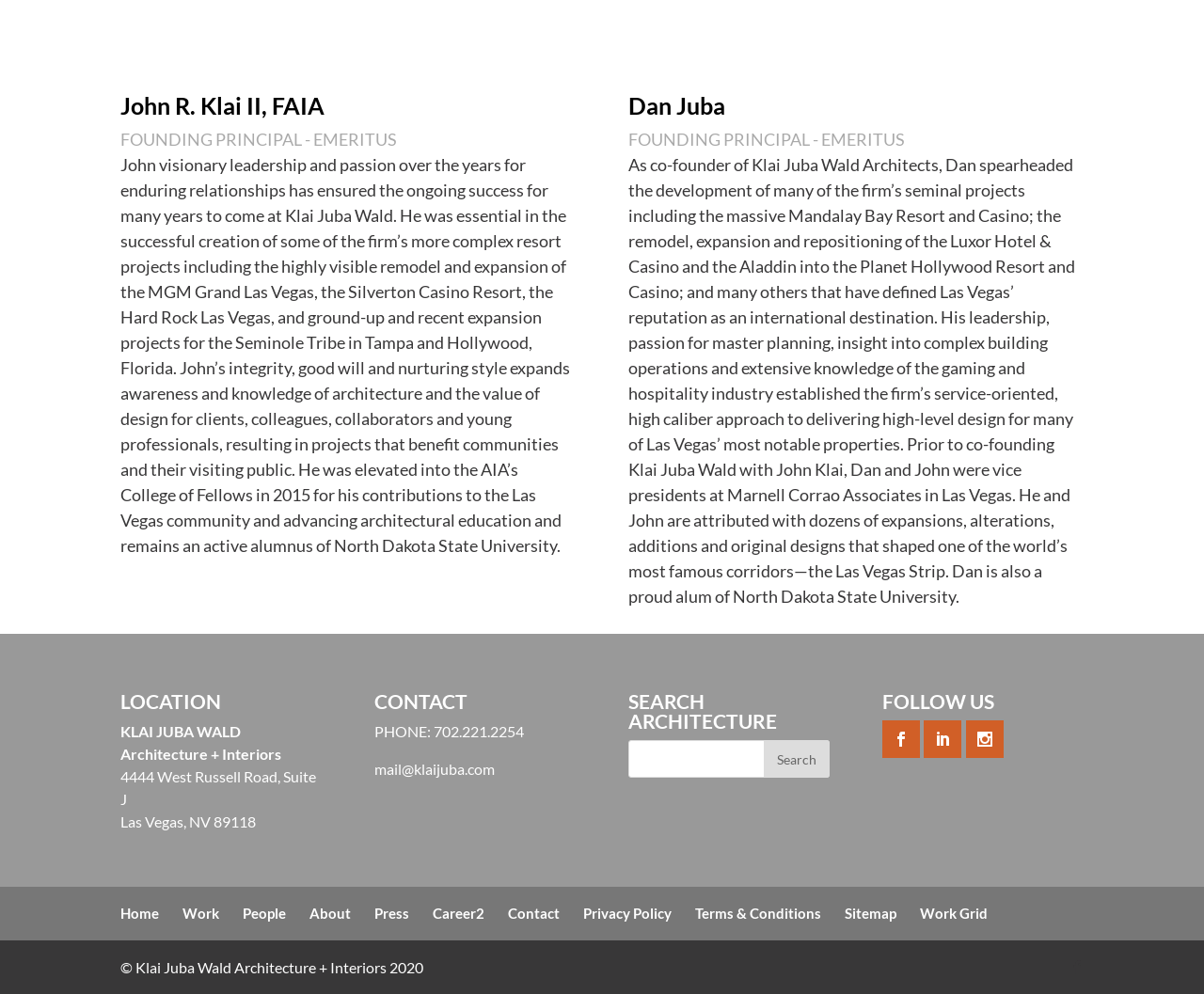From the webpage screenshot, predict the bounding box coordinates (top-left x, top-left y, bottom-right x, bottom-right y) for the UI element described here: About

[0.257, 0.91, 0.291, 0.927]